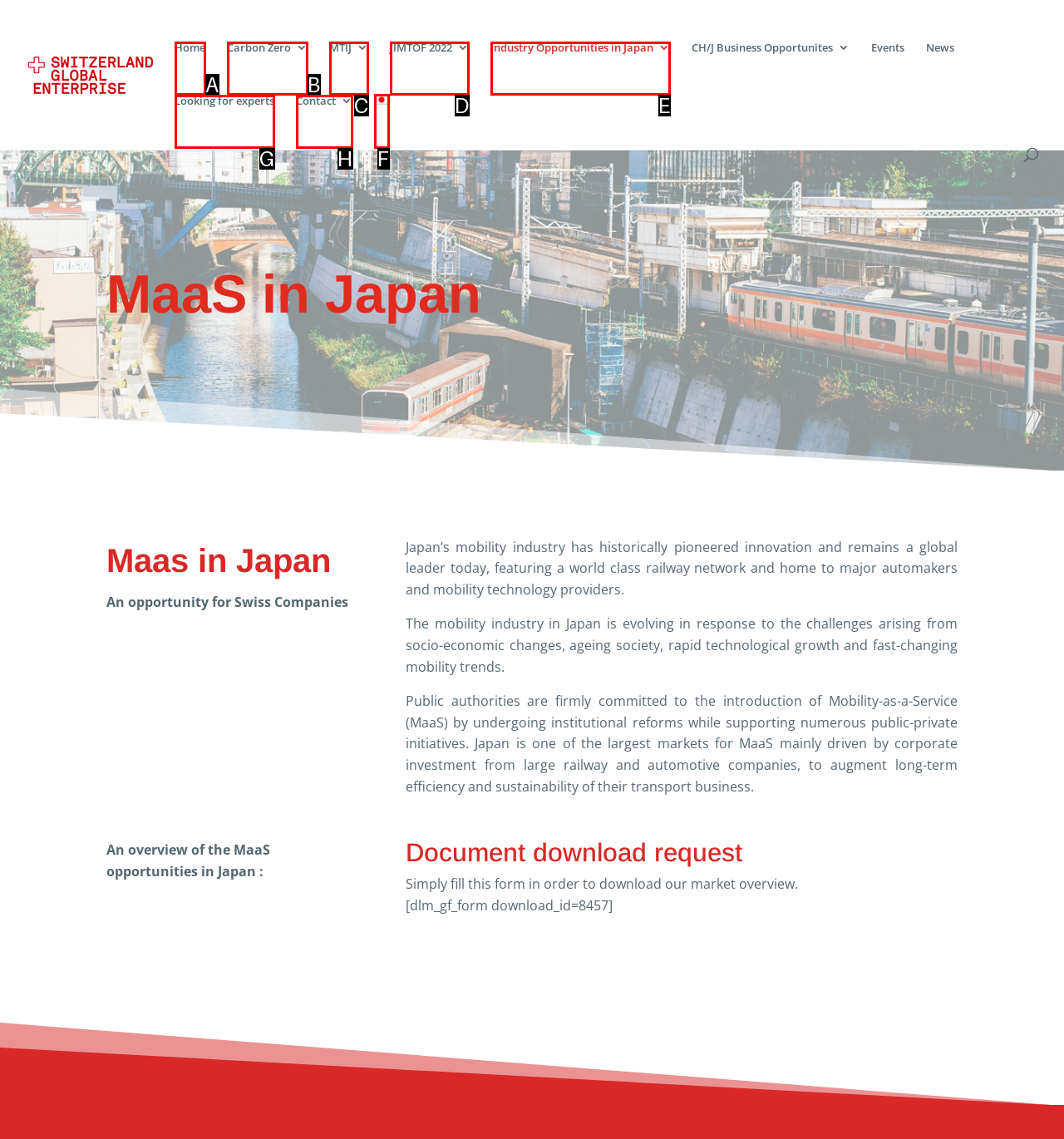Select the UI element that should be clicked to execute the following task: Click on the 'Japanese' link
Provide the letter of the correct choice from the given options.

F